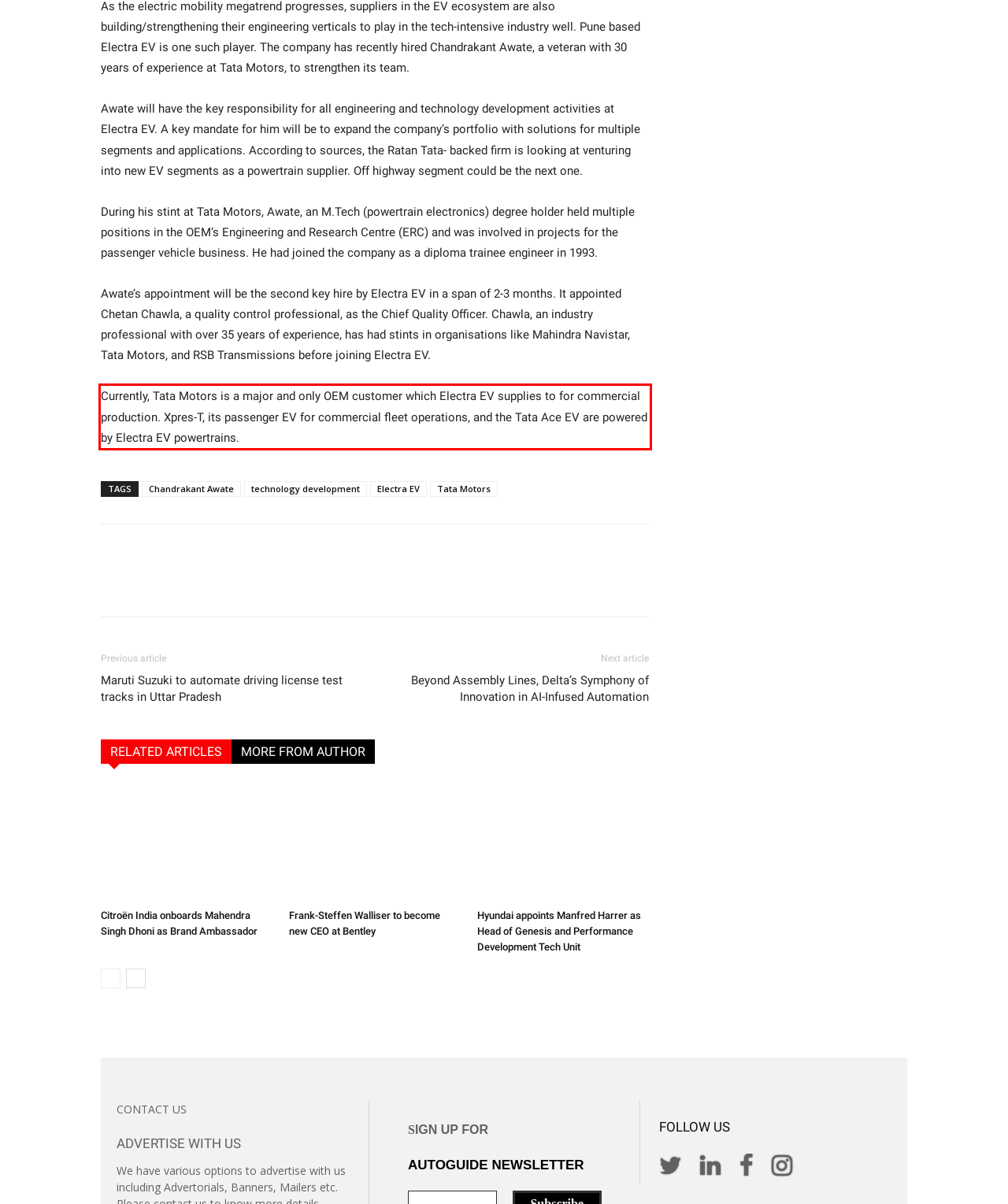You have a screenshot of a webpage with a red bounding box. Identify and extract the text content located inside the red bounding box.

Currently, Tata Motors is a major and only OEM customer which Electra EV supplies to for commercial production. Xpres-T, its passenger EV for commercial fleet operations, and the Tata Ace EV are powered by Electra EV powertrains.